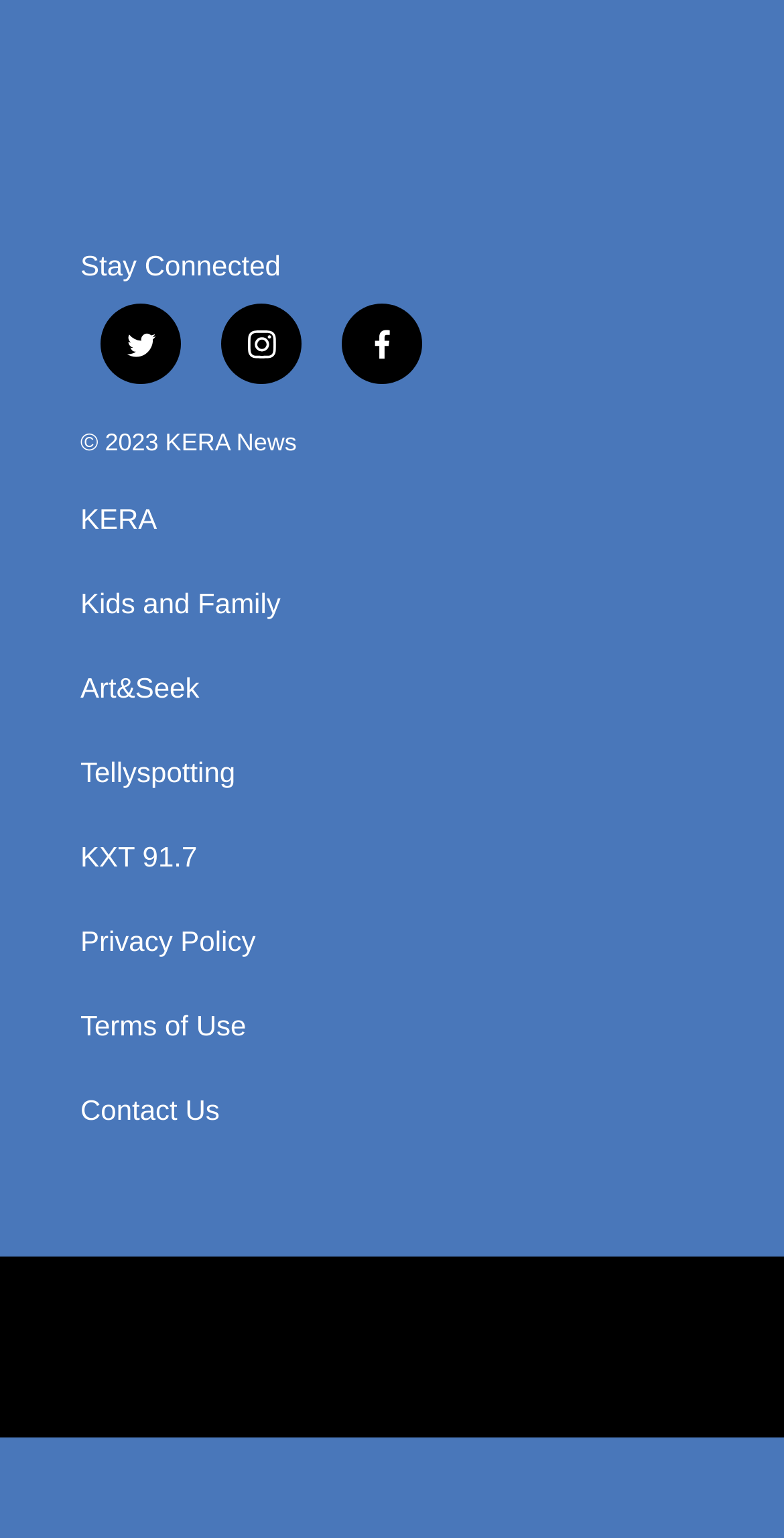How many partner logos are displayed?
Refer to the image and give a detailed answer to the query.

I found 4 partner logos displayed at the bottom of the page, which are 'NPR', 'APM', 'BBC', and 'PRX', each with an associated image element.